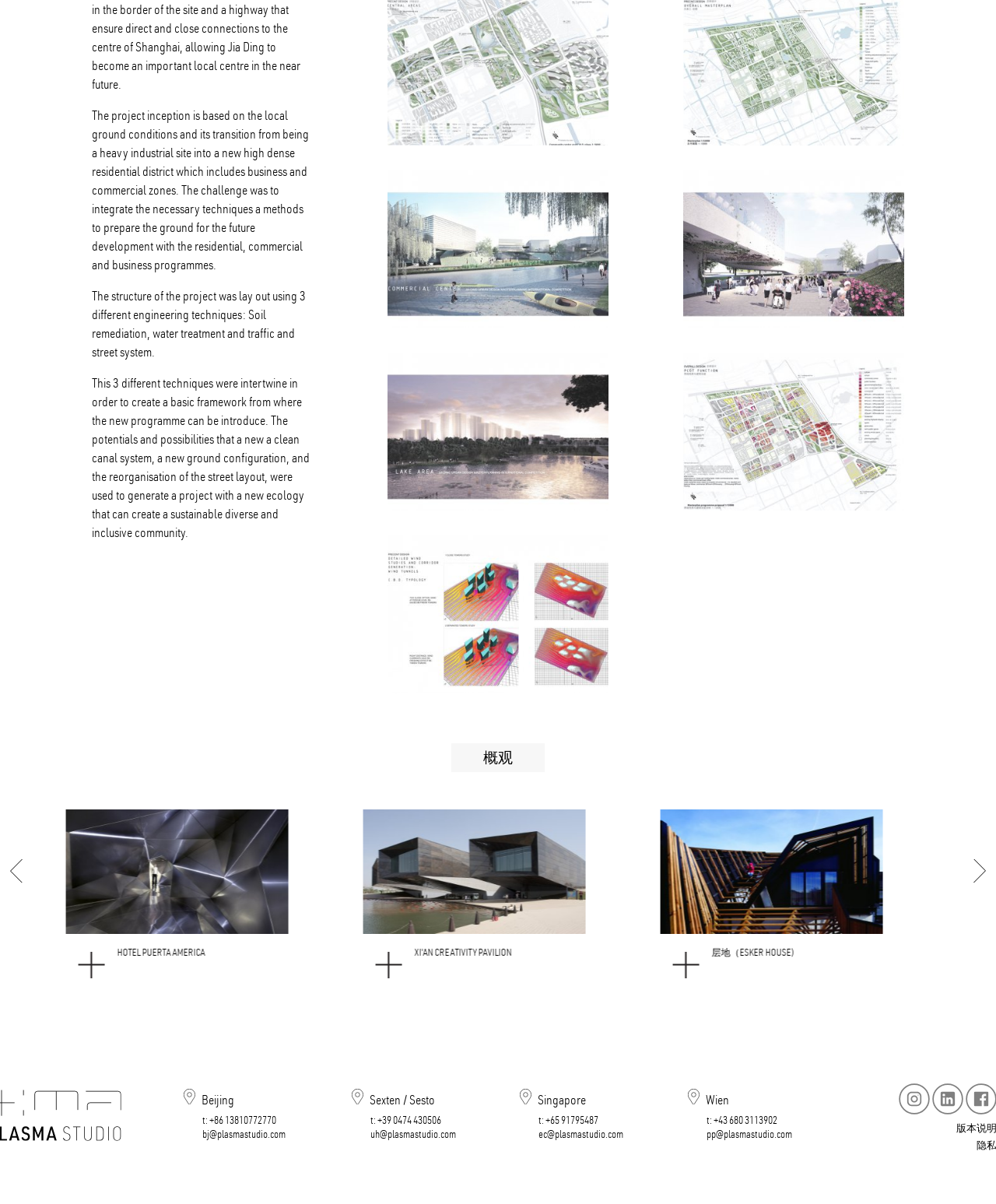What is the phone number of the Beijing office?
Using the image as a reference, give a one-word or short phrase answer.

+86 13810772770